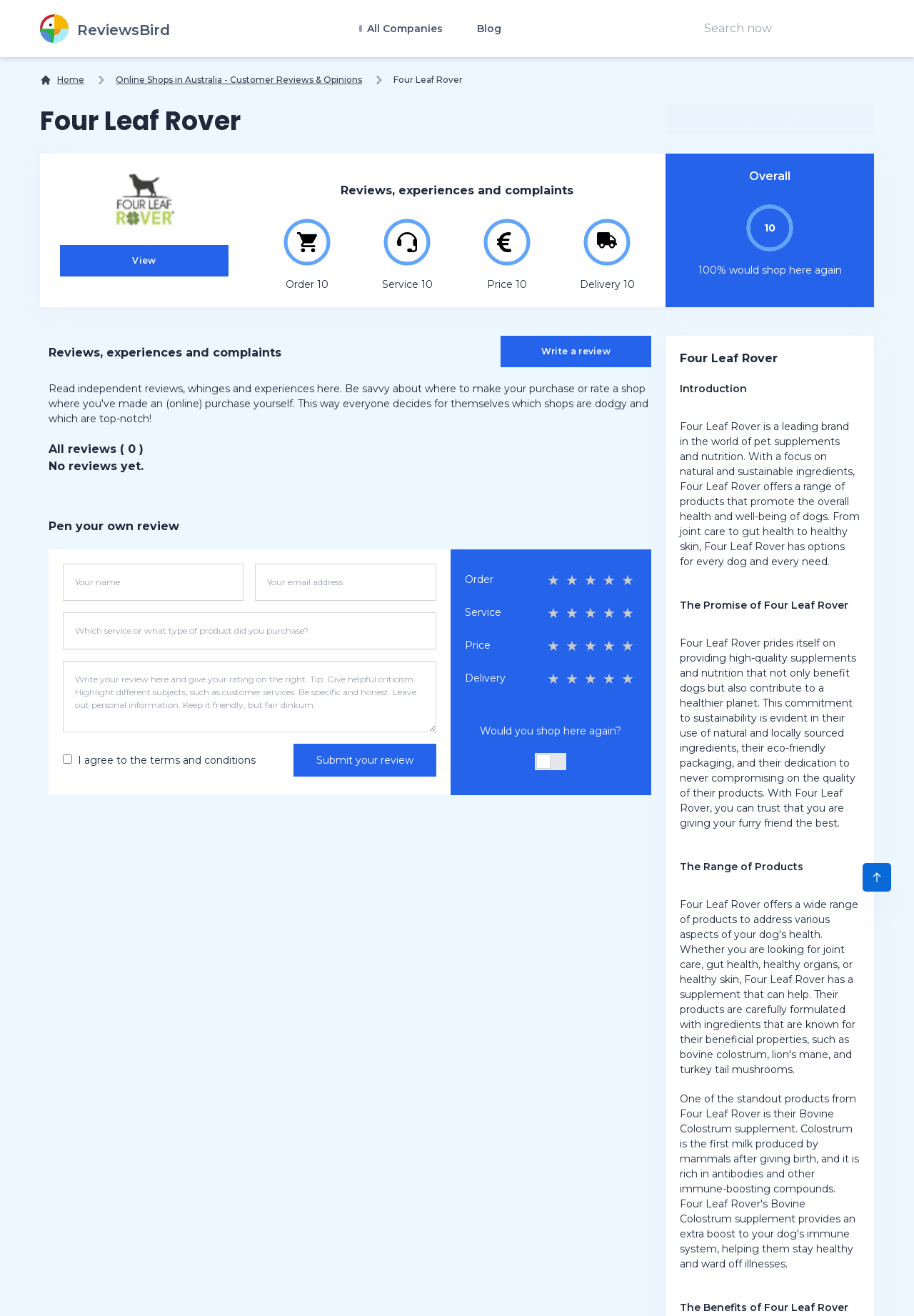What is the purpose of the 'Write a review' link?
From the screenshot, provide a brief answer in one word or phrase.

To submit a review